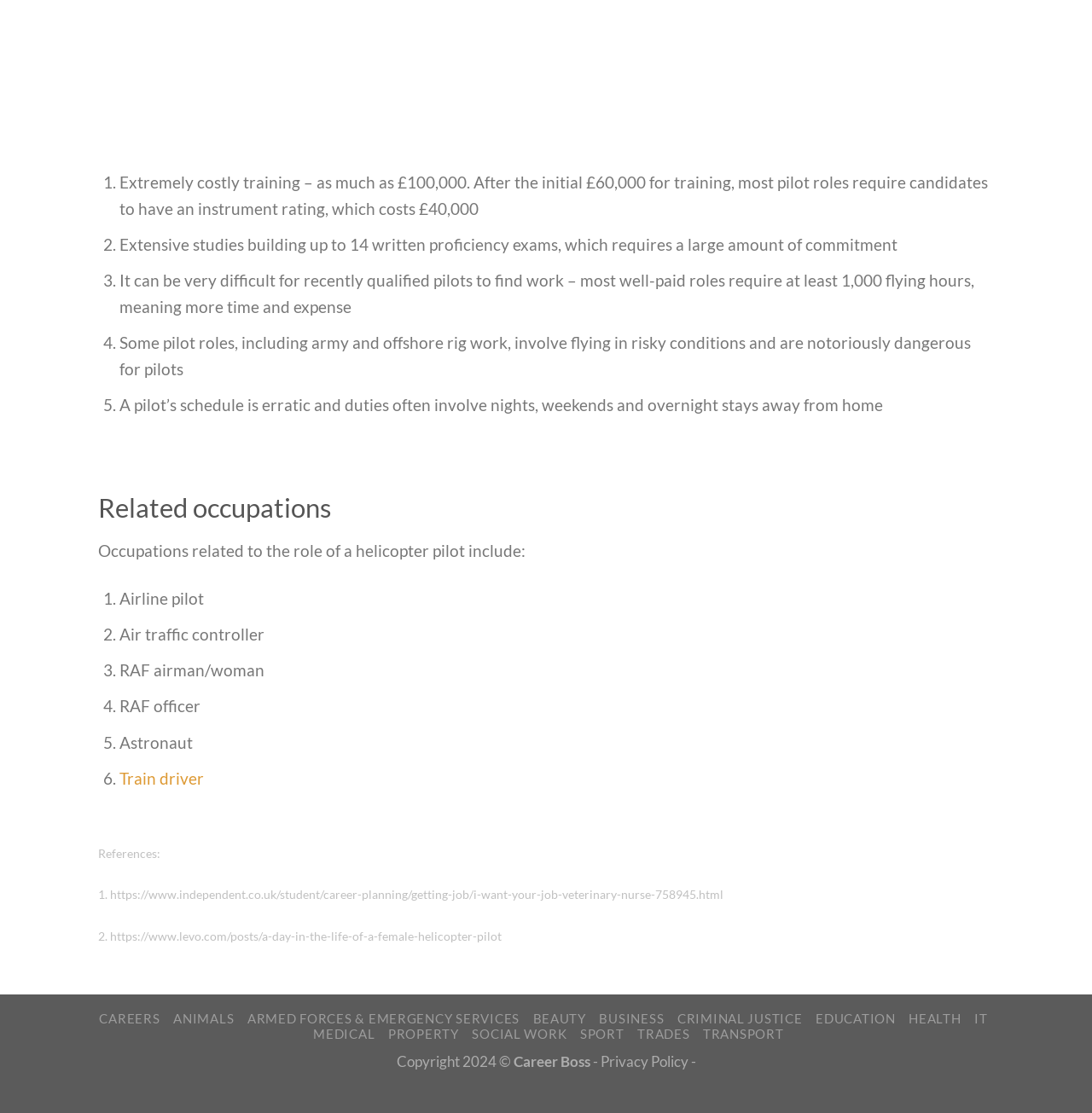Show the bounding box coordinates of the element that should be clicked to complete the task: "Click on 'TRANSPORT'".

[0.644, 0.922, 0.718, 0.935]